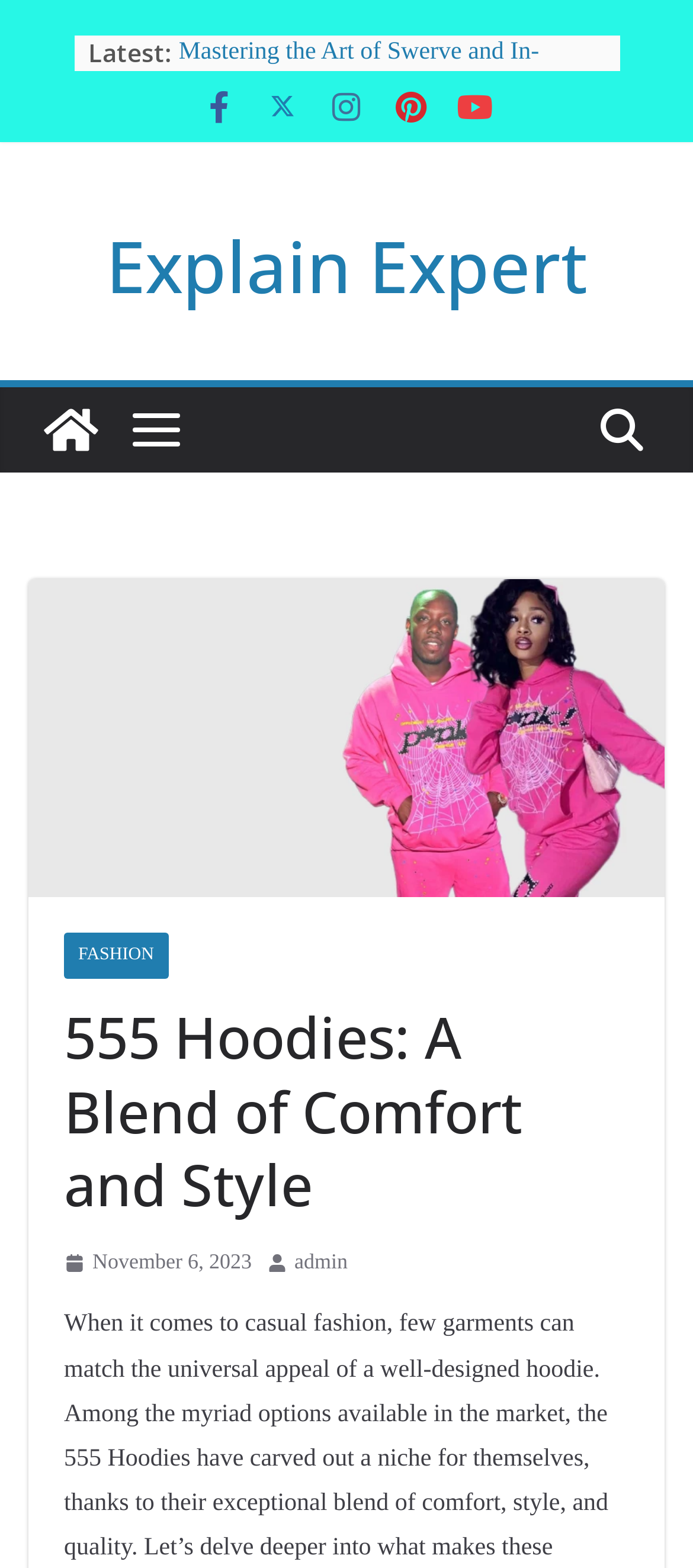Please find the bounding box coordinates for the clickable element needed to perform this instruction: "Click on the FASHION link".

[0.092, 0.595, 0.243, 0.624]